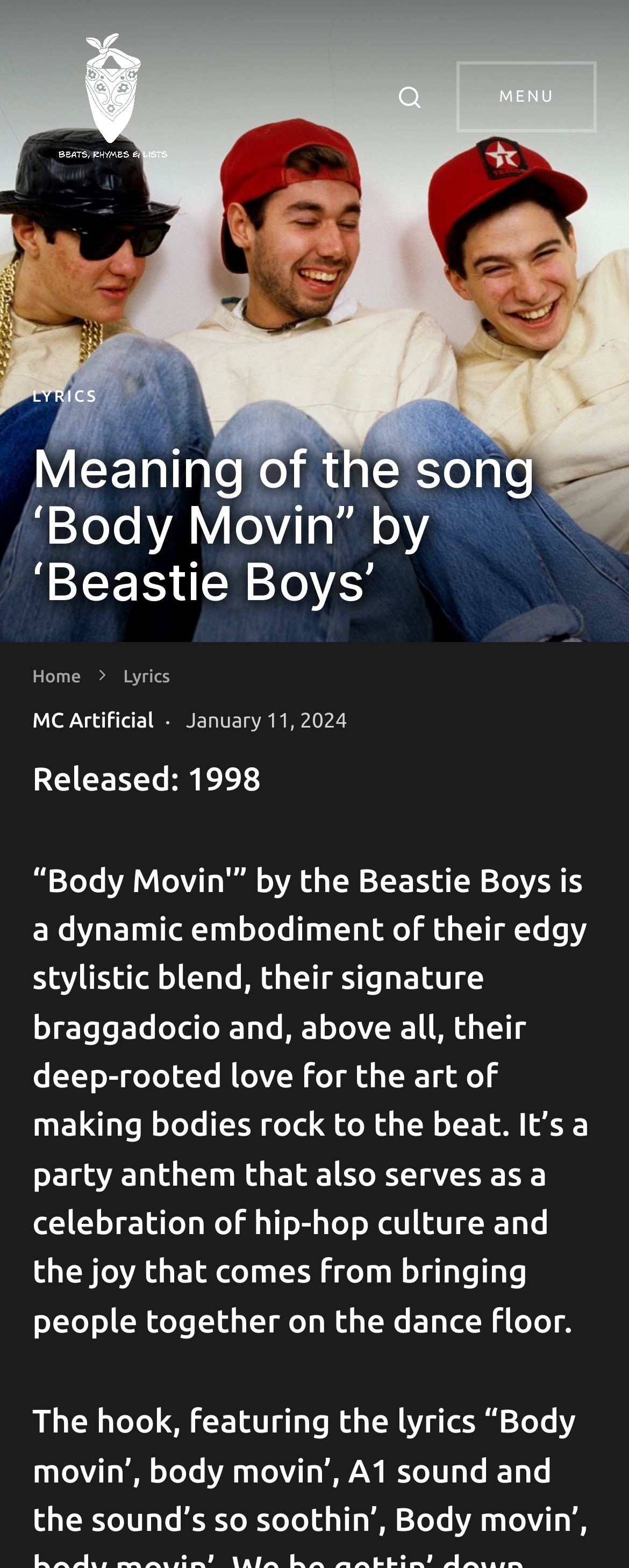Write an extensive caption that covers every aspect of the webpage.

The webpage is about the meaning of the song "Body Movin'" by the Beastie Boys. At the top of the page, there is a large image of the Beastie Boys, taking up almost the entire width of the page. Below the image, there is a header section with a link to "Beats, Rhymes and Lists" on the left, accompanied by a small image, and two buttons, "Search" and "MENU", on the right.

Underneath the header section, there is a link to "LYRICS" on the left. Next to it, there is a heading that displays the title of the page, "Meaning of the song ‘Body Movin” by ‘Beastie Boys’". Below the heading, there is another header section with links to "Home", "Lyrics", and "MC Artificial" on the left, and a static text displaying the date "January 11, 2024" on the right.

Further down, there is a static text that reads "Released: 1998". The overall layout of the page is organized, with clear headings and concise text, and the image of the Beastie Boys at the top adds a visual element to the page.